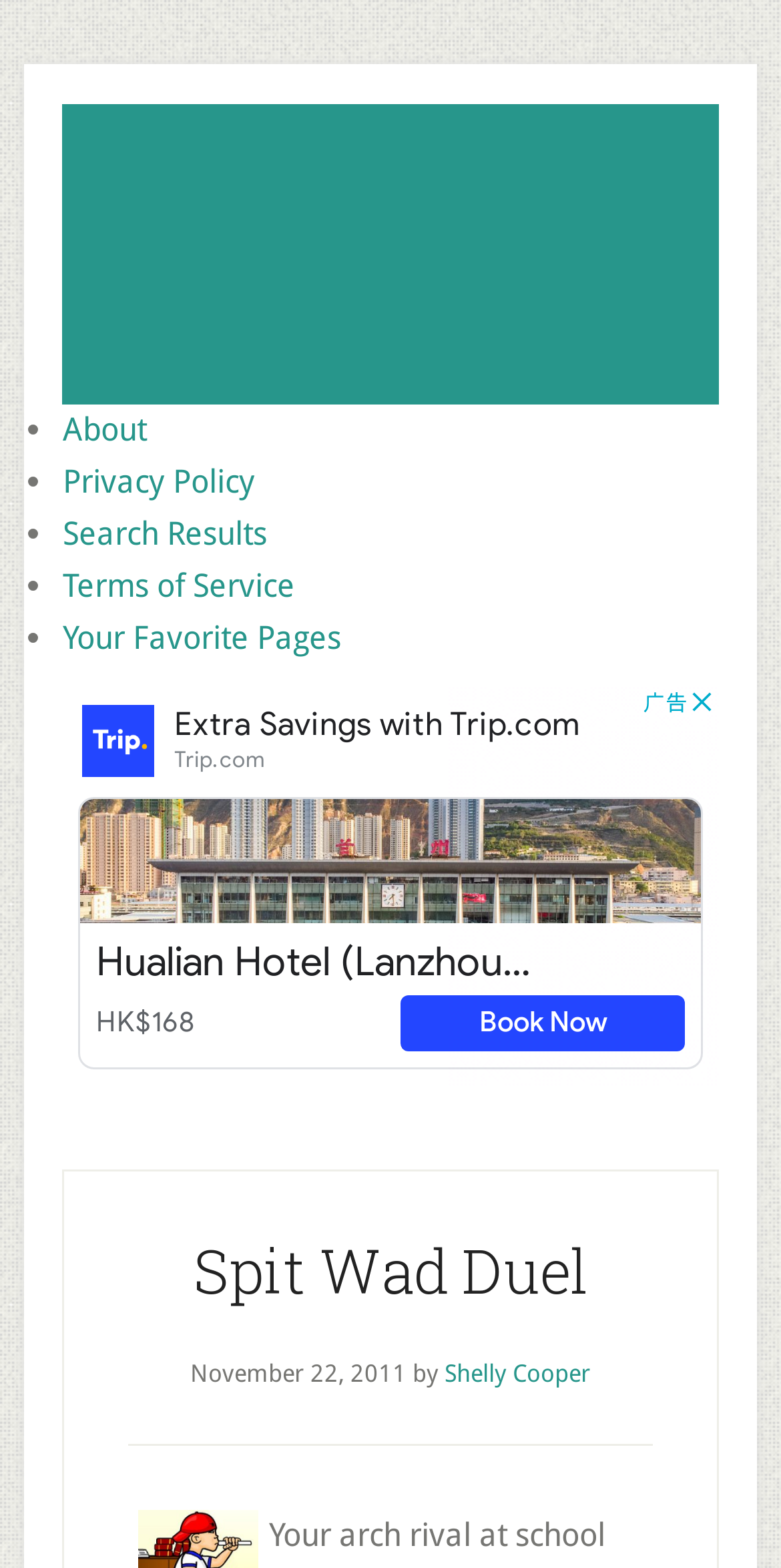What is the name of the website?
Please use the image to deliver a detailed and complete answer.

I found the answer by looking at the top section of the webpage, where I saw the link 'SkunkSoup Free Online Games & Fun', which is likely the name of the website.